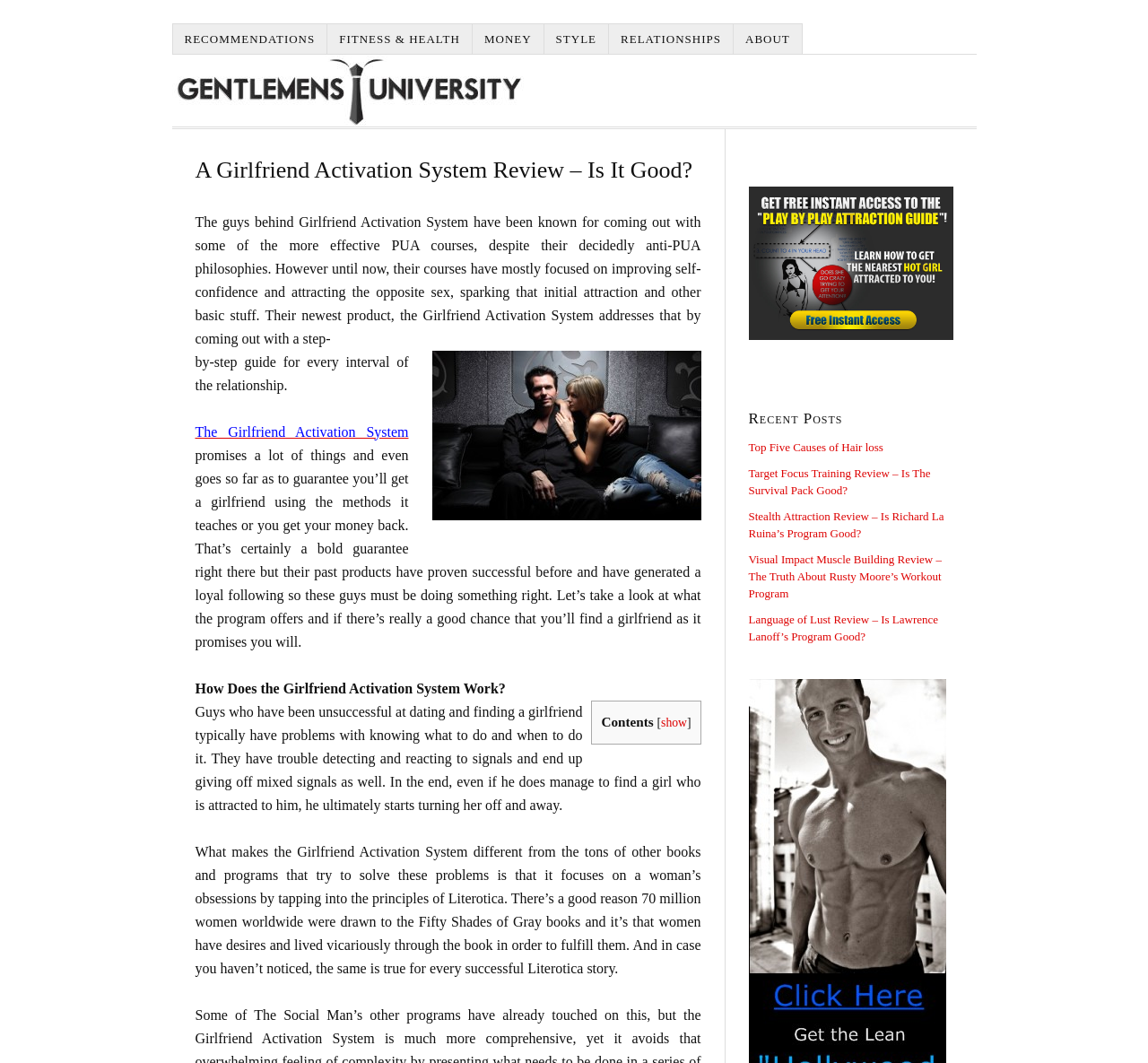Use one word or a short phrase to answer the question provided: 
What is the problem faced by guys who are unsuccessful at dating?

Knowing what to do and when